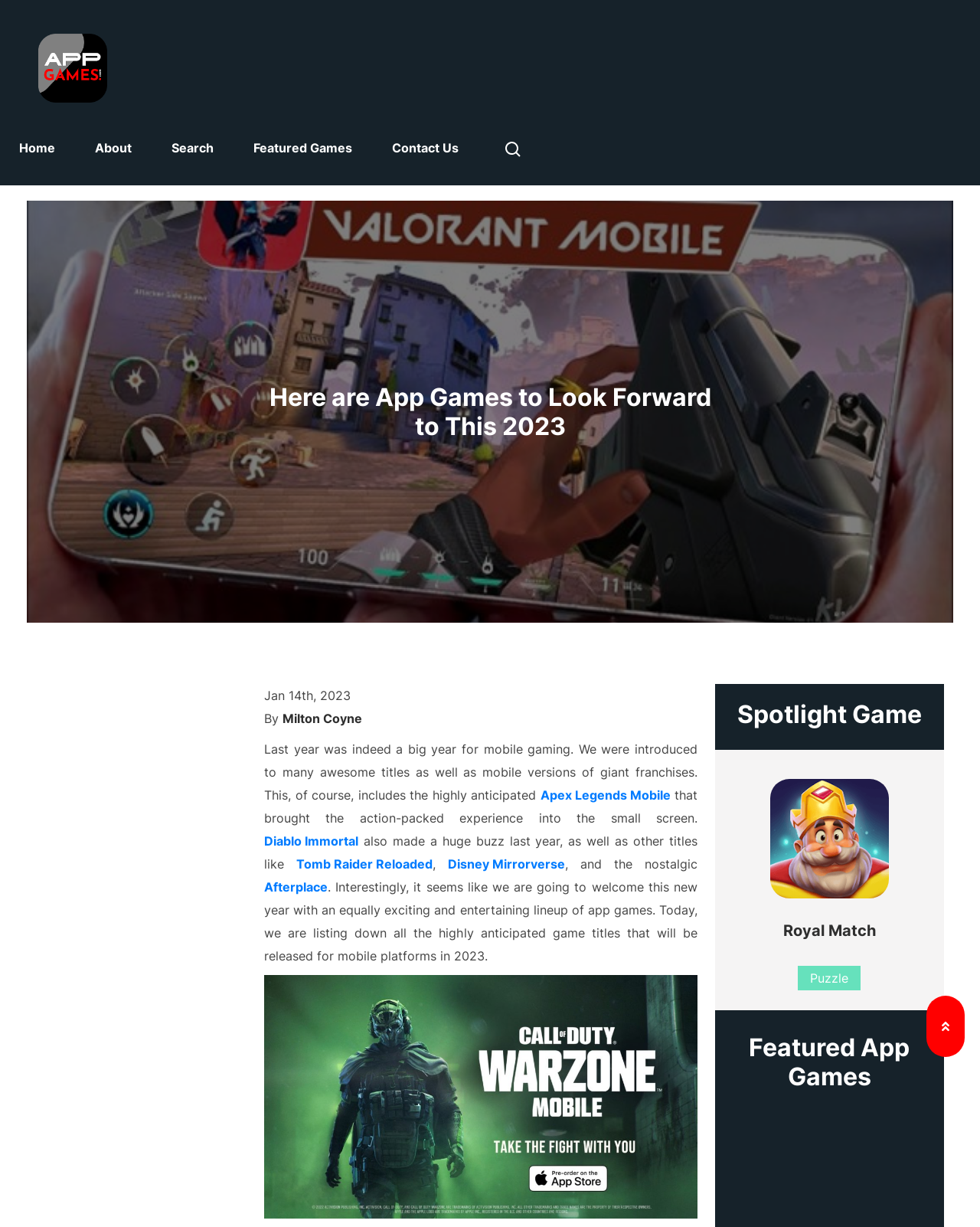Create a detailed summary of all the visual and textual information on the webpage.

This webpage is about upcoming mobile games in 2023. At the top, there is a navigation bar with links to "Home", "About", "Search", "Featured Games", and "Contact Us". Below the navigation bar, there is a large image that spans almost the entire width of the page.

The main content of the page starts with a heading that reads "Here are App Games to Look Forward to This 2023". Below the heading, there is a smaller image, followed by a date "Jan 14th, 2023" and the author's name "Milton Coyne". The main article discusses the previous year's mobile gaming trends and introduces the topic of upcoming games in 2023.

The article mentions several game titles, including "Apex Legends Mobile", "Diablo Immortal", "Tomb Raider Reloaded", "Disney Mirrorverse", and "Afterplace", with links to each game. The text is divided into paragraphs, with a large image separating the sections.

Further down the page, there is a section titled "Spotlight Game" with a link to "AppGames.com" and an image. Below this section, there is a list of "Featured App Games" with links to "Royal Match", "Puzzle", "MIR M", "Mighty DOOM", and "Monopoly Go", each accompanied by an image.